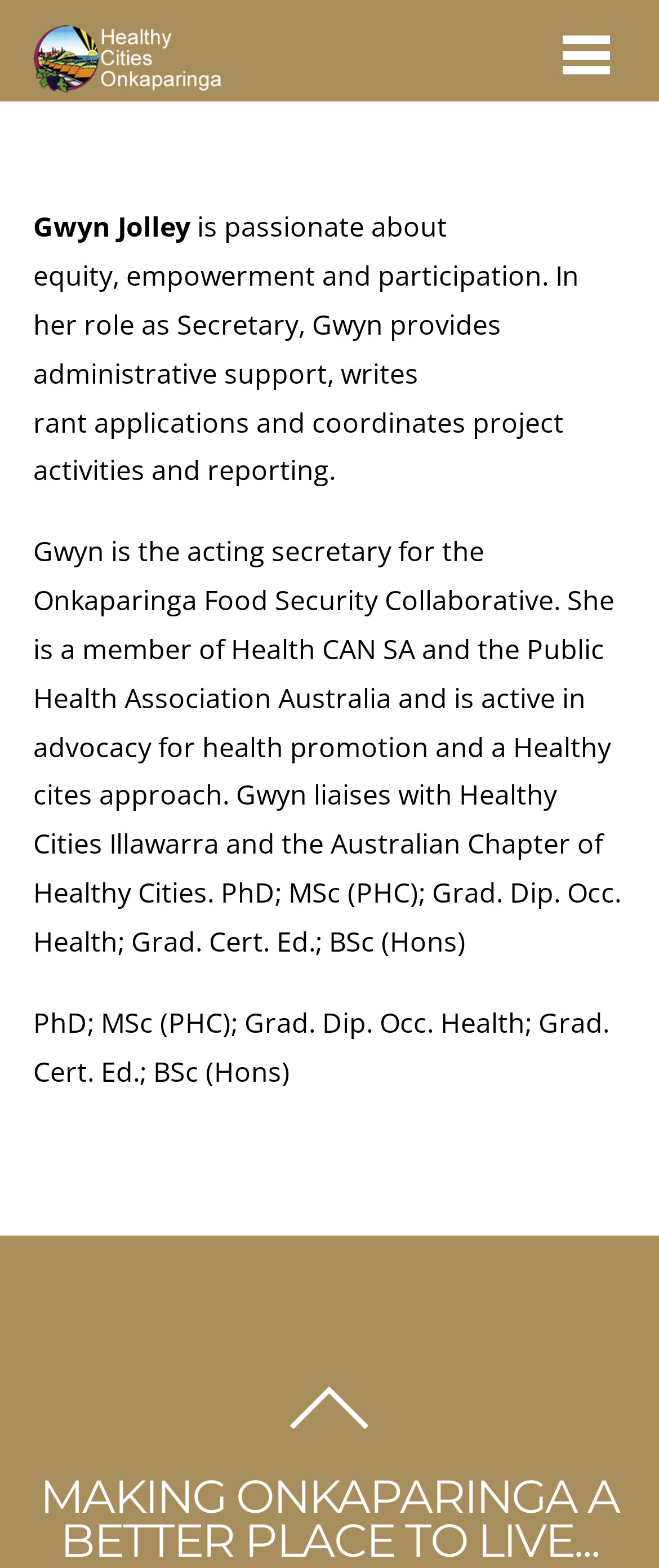Find the bounding box coordinates of the UI element according to this description: "GWYN JOLLEY".

[0.095, 0.122, 0.756, 0.181]